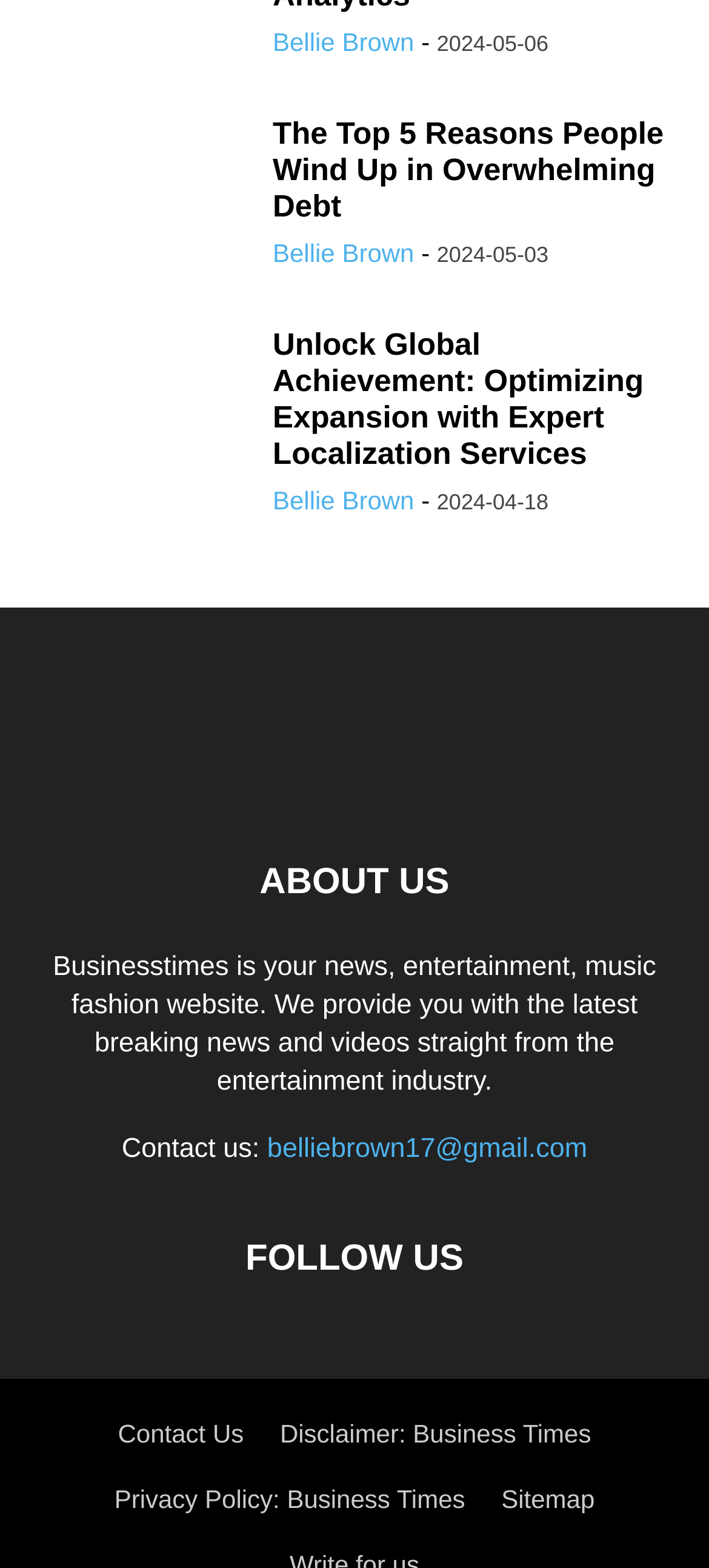How can I contact the website?
Give a one-word or short-phrase answer derived from the screenshot.

belliebrown17@gmail.com